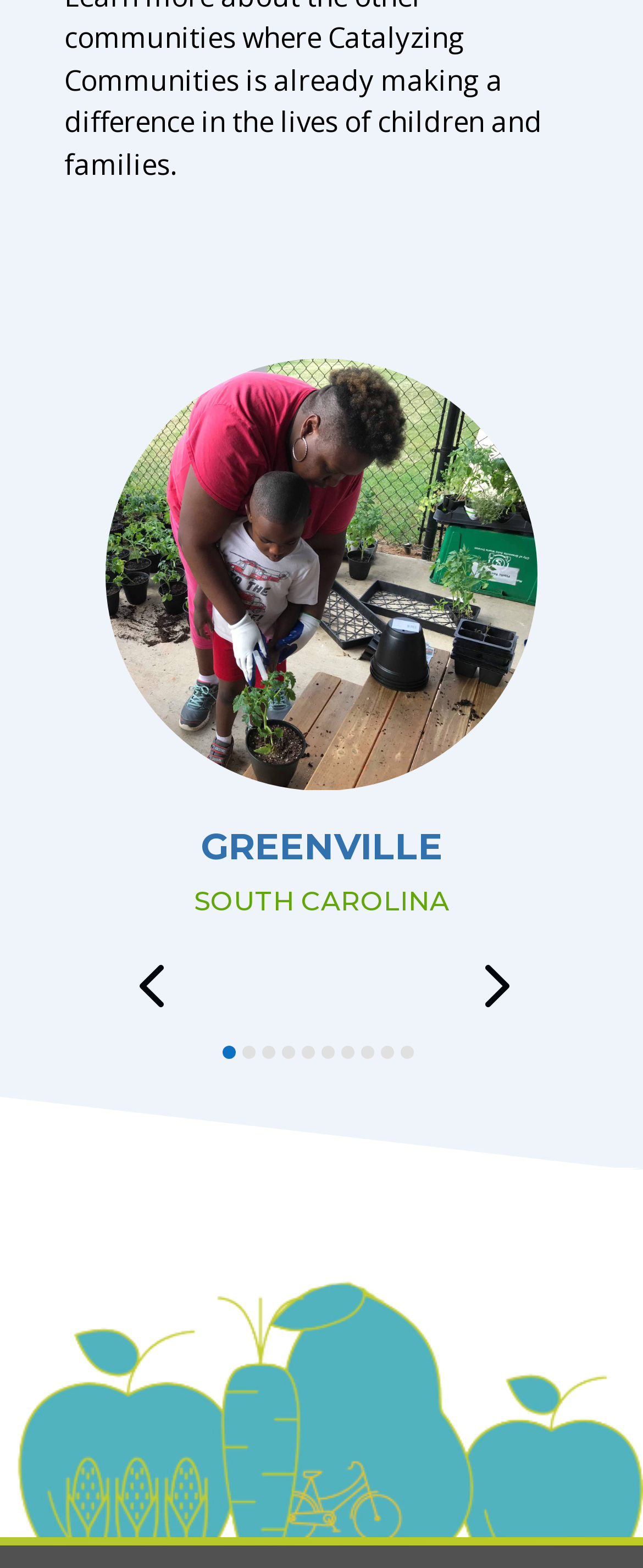Identify and provide the bounding box for the element described by: "aria-label="Previous slide"".

[0.164, 0.6, 0.305, 0.658]